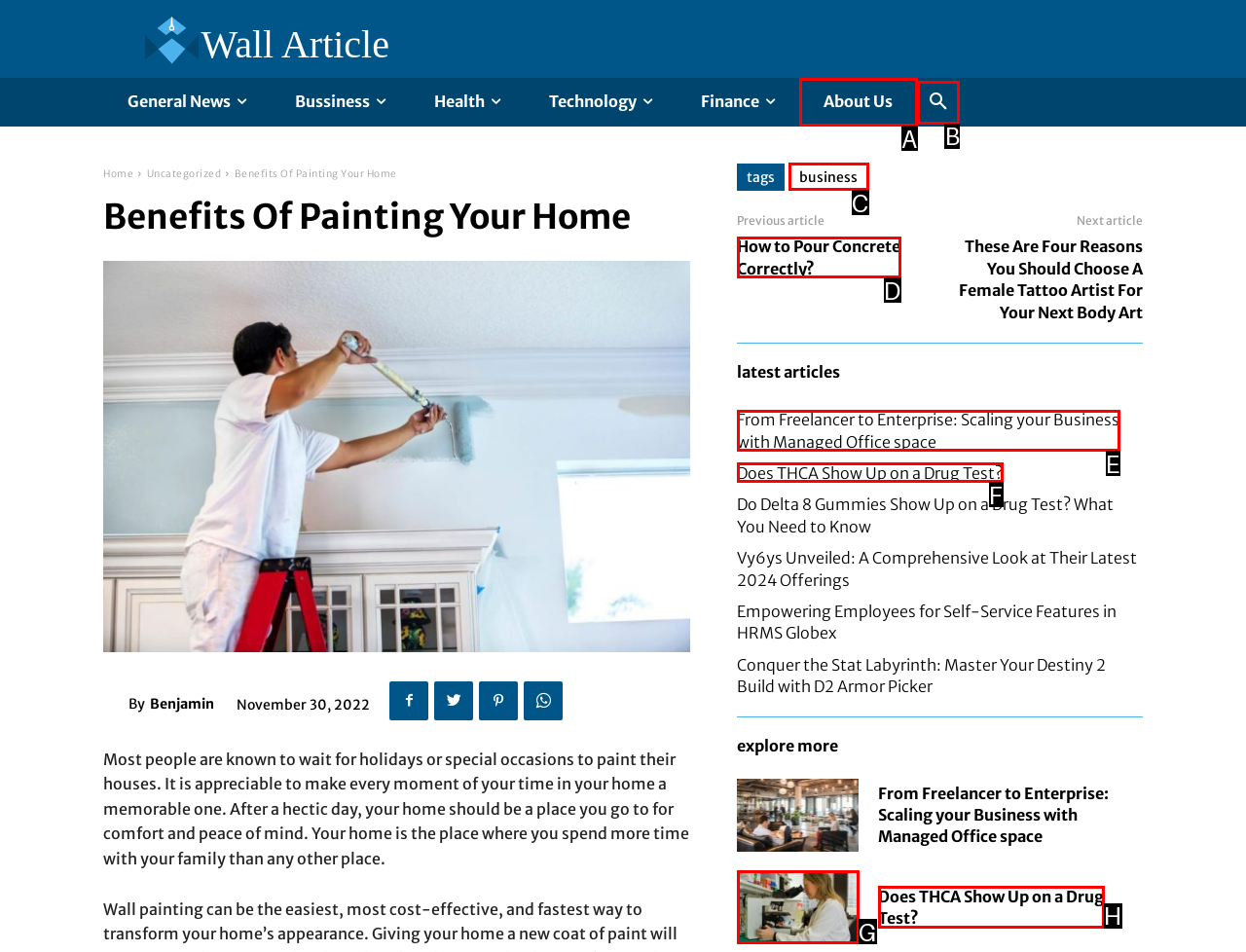Decide which UI element to click to accomplish the task: Click the 'Search' button
Respond with the corresponding option letter.

B